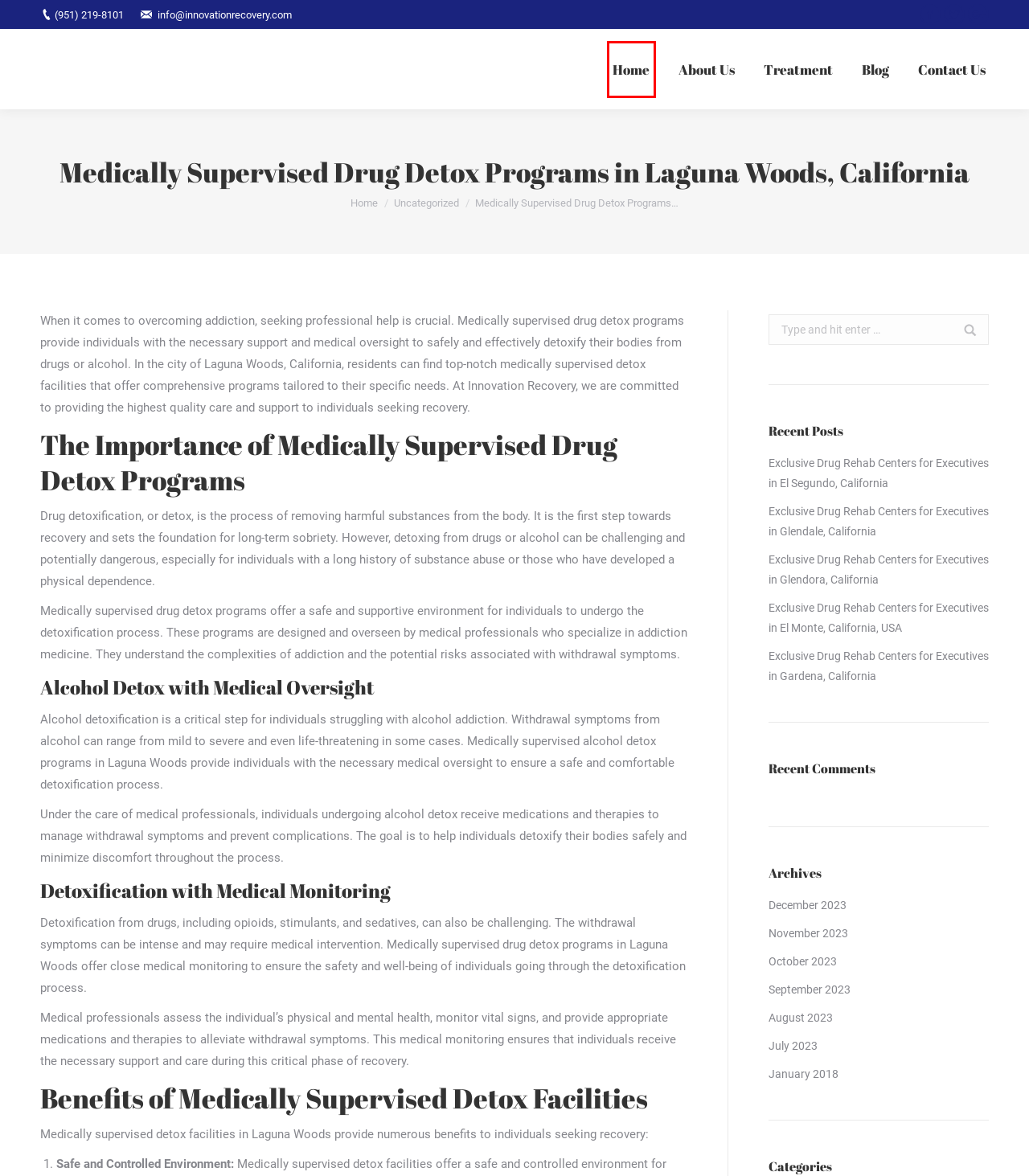You are provided a screenshot of a webpage featuring a red bounding box around a UI element. Choose the webpage description that most accurately represents the new webpage after clicking the element within the red bounding box. Here are the candidates:
A. Home - Innovation Recovery
B. Exclusive Drug Rehab Centers for Executives in Gardena, California - Innovation Recovery
C. Contact Us - Innovation Recovery
D. Exclusive Drug Rehab Centers for Executives in Glendale, California - Innovation Recovery
E. Exclusive Drug Rehab Centers for Executives in El Segundo, California - Innovation Recovery
F. Uncategorized Archives - Innovation Recovery
G. November 2023 - Innovation Recovery
H. Exclusive Drug Rehab Centers for Executives in El Monte, California, USA - Innovation Recovery

A